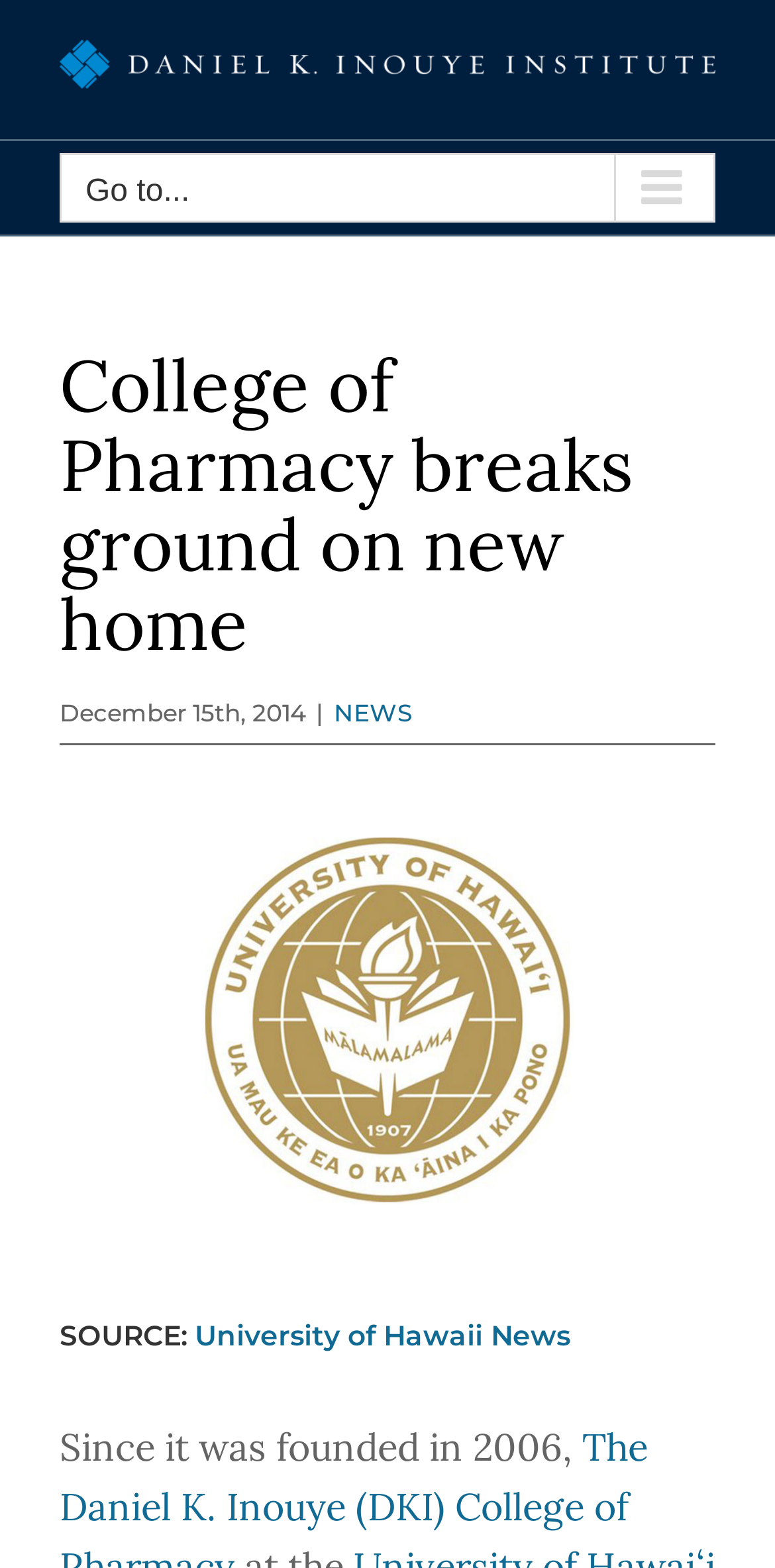What is the title or heading displayed on the webpage?

College of Pharmacy breaks ground on new home